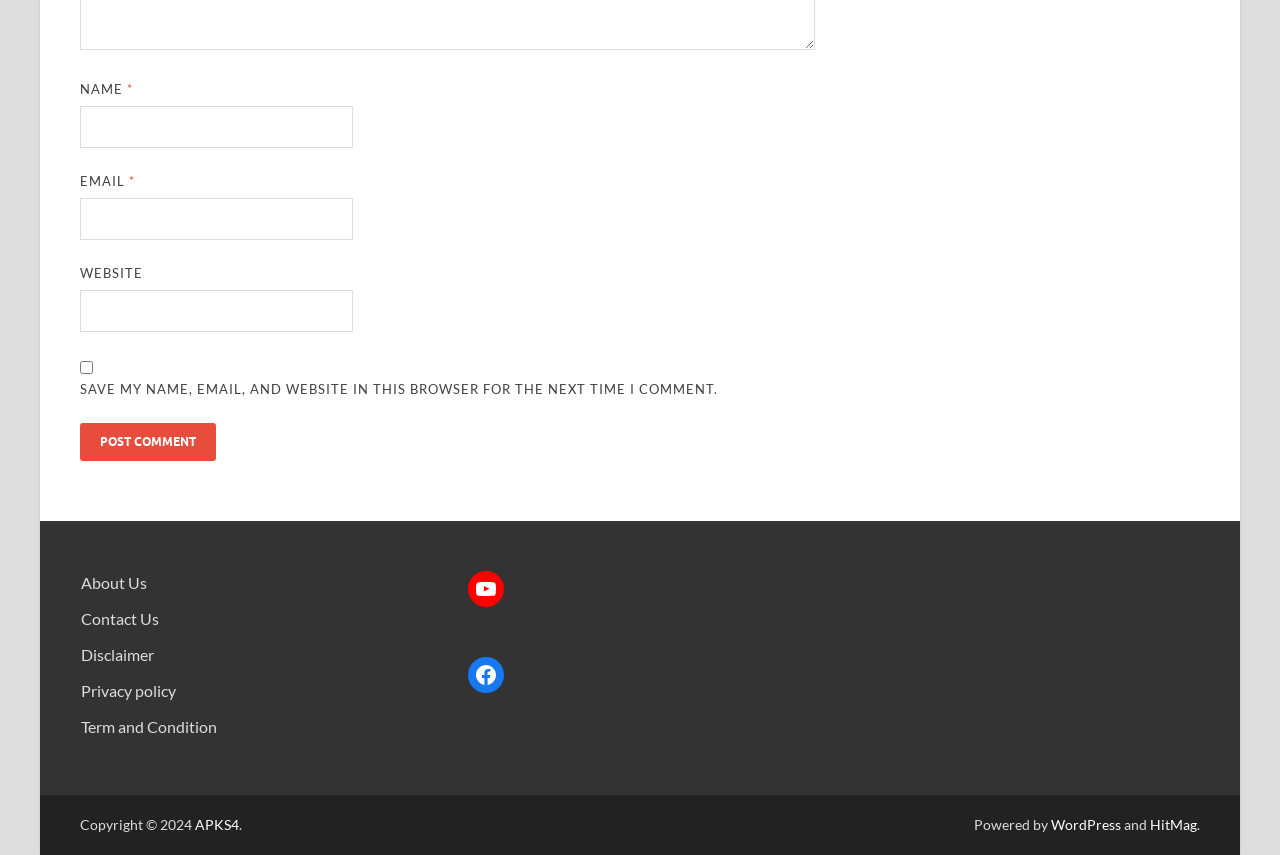Pinpoint the bounding box coordinates of the clickable element needed to complete the instruction: "Contact Harald Barth". The coordinates should be provided as four float numbers between 0 and 1: [left, top, right, bottom].

None